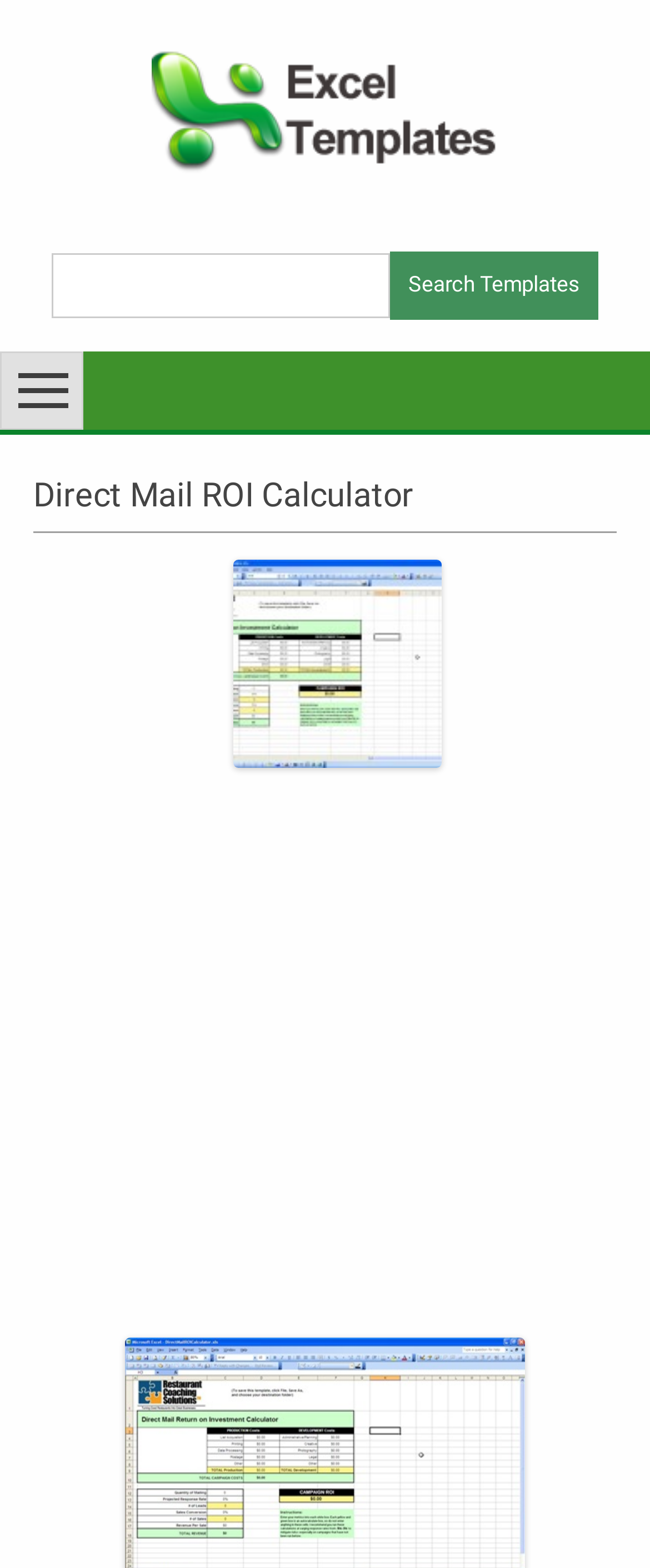What can users download from this page?
Using the image as a reference, give an elaborate response to the question.

The meta description of the page mentions downloading a direct mail ROI calculator, which suggests that users can download a calculator tool from this page to track and monitor their direct mail marketing campaigns.